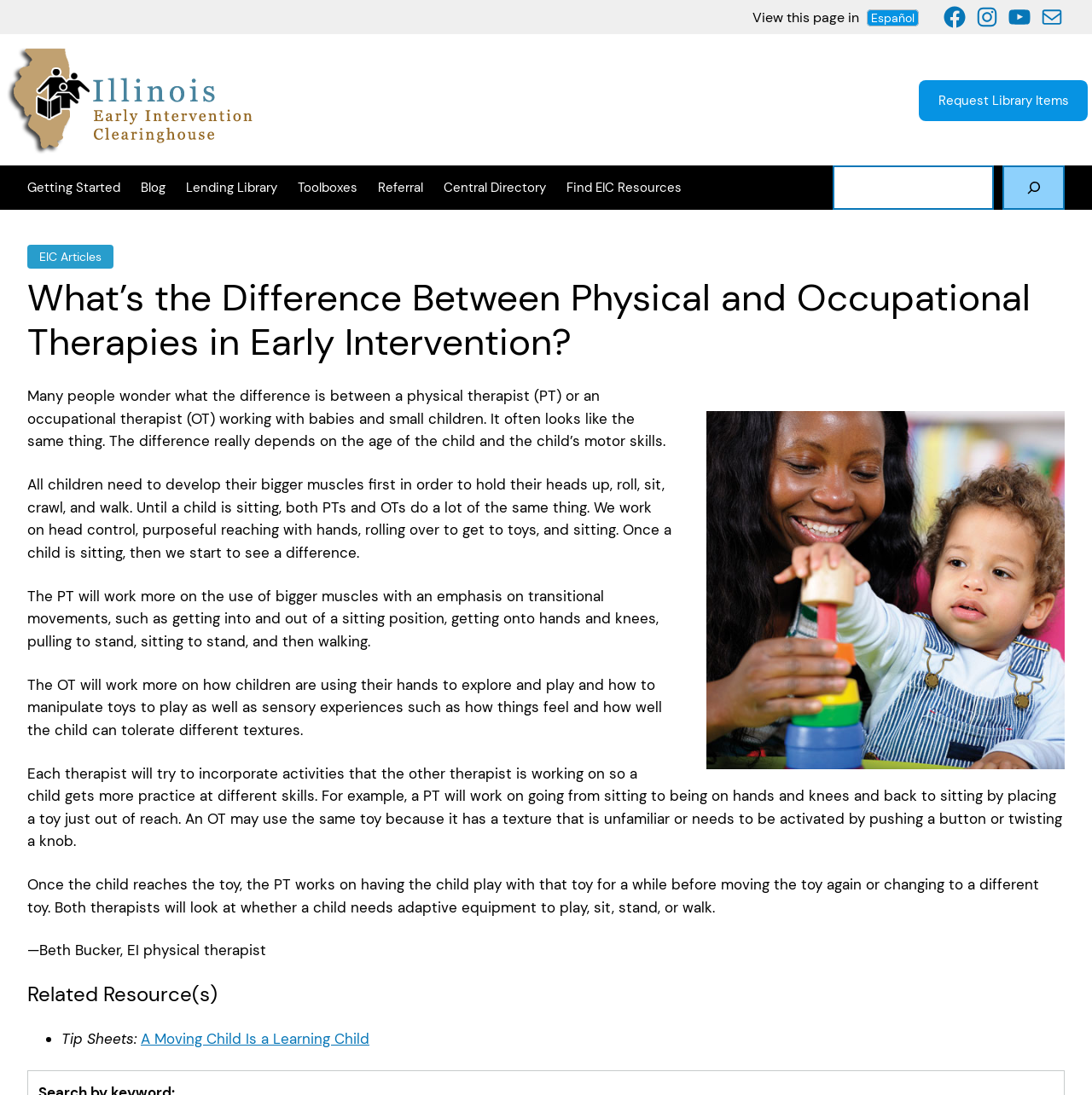Please specify the coordinates of the bounding box for the element that should be clicked to carry out this instruction: "Visit the Illinois Early Intervention Clearinghouse homepage". The coordinates must be four float numbers between 0 and 1, formatted as [left, top, right, bottom].

[0.004, 0.04, 0.238, 0.143]